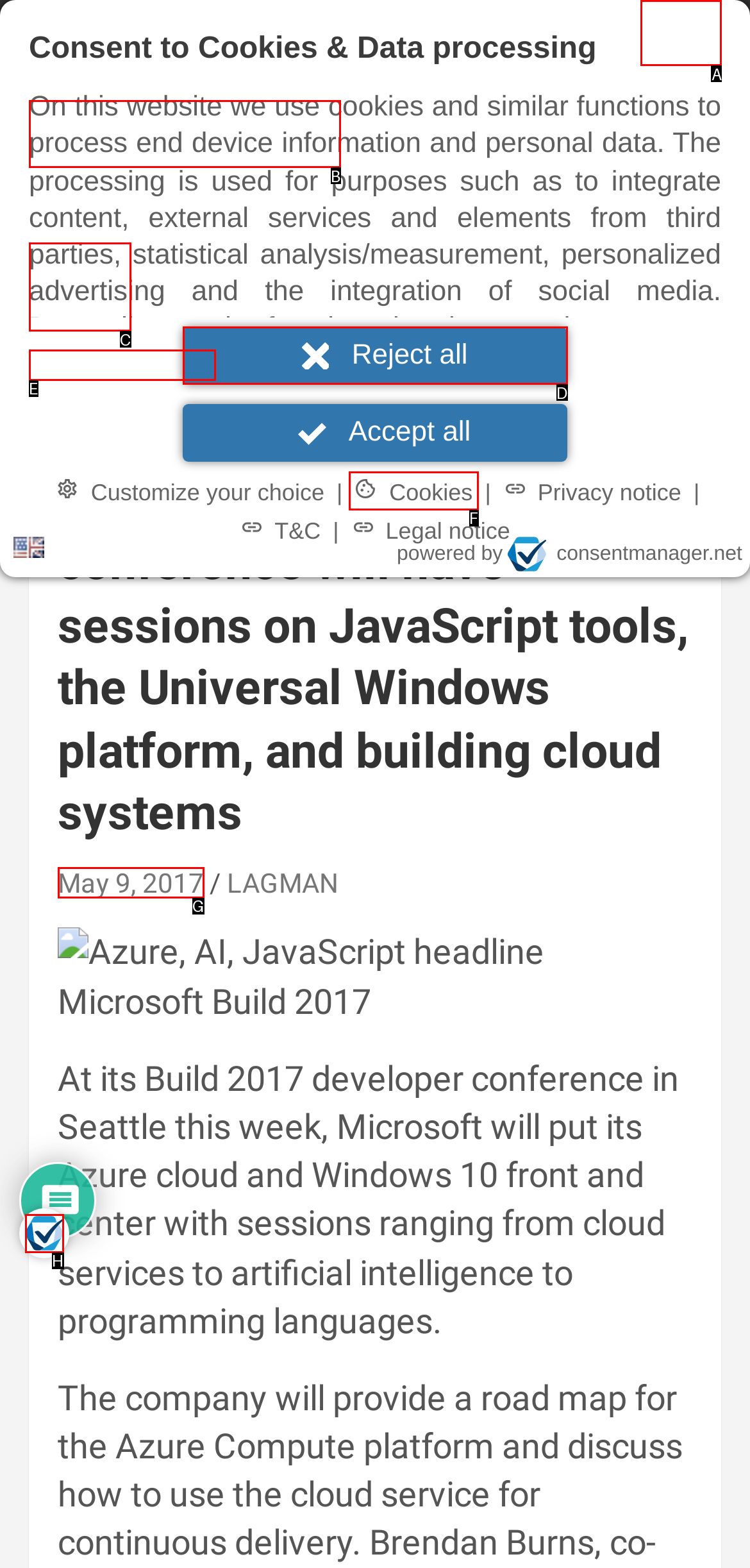Select the correct UI element to complete the task: Click the Responsive Menu button
Please provide the letter of the chosen option.

A